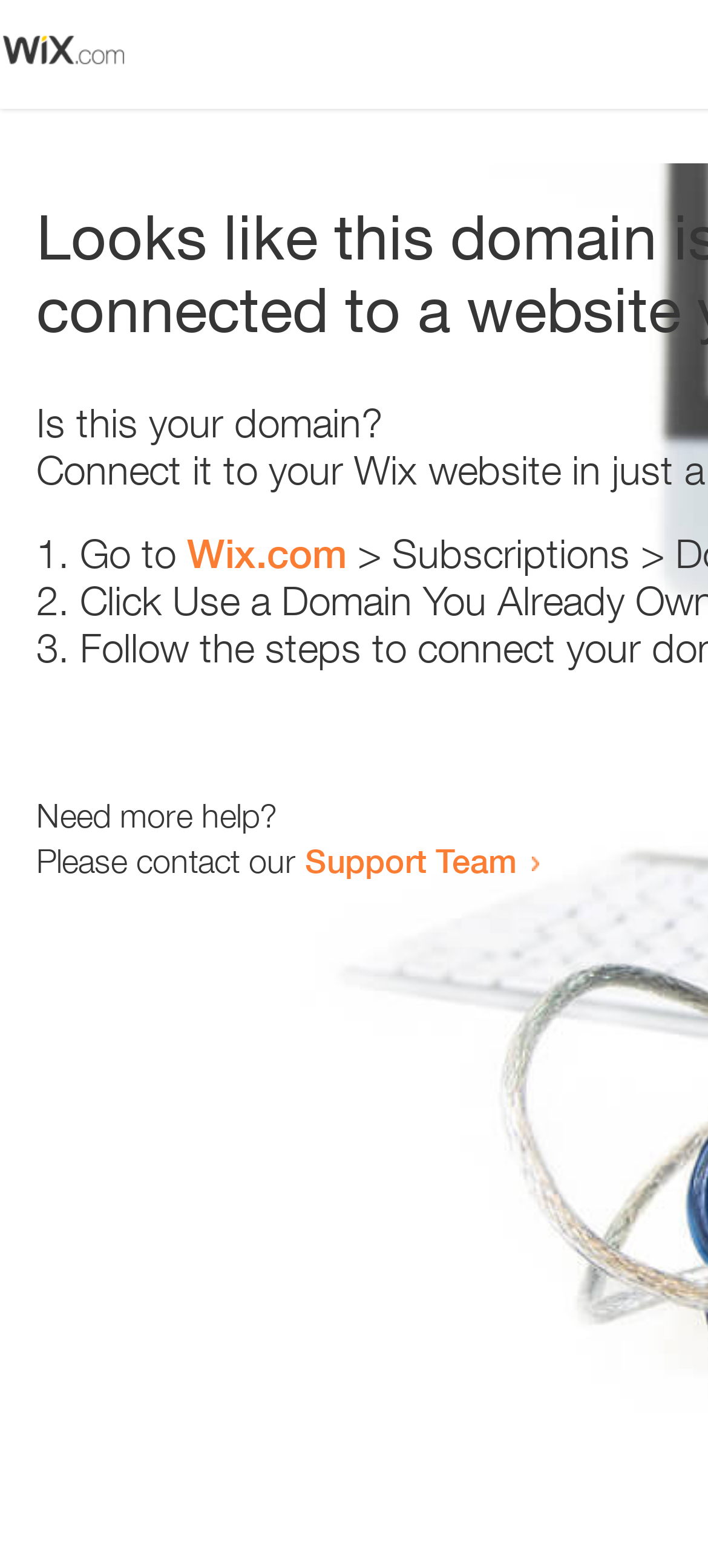Illustrate the webpage with a detailed description.

The webpage appears to be an error page, with a small image at the top left corner. Below the image, there is a question "Is this your domain?" in a prominent position. 

To the right of the question, there is a numbered list with three items. The first item starts with "1." and suggests going to "Wix.com". The second item starts with "2." and the third item starts with "3.", but their contents are not specified. 

Below the list, there is a message "Need more help?" followed by a sentence "Please contact our Support Team" with a link to the Support Team. The link is positioned to the right of the sentence.